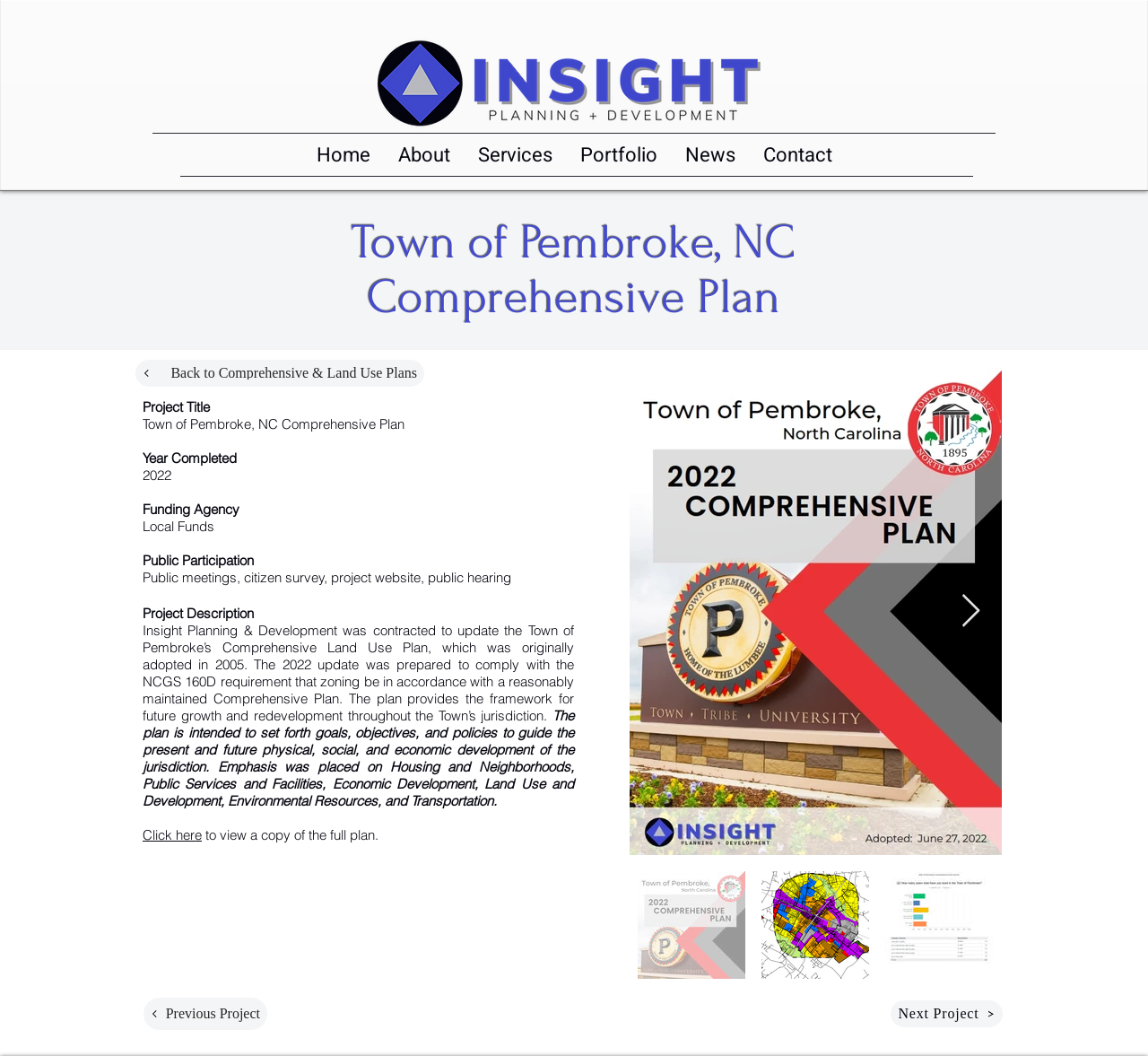Give a detailed account of the webpage, highlighting key information.

The webpage is about the Pembroke Comprehensive Plan, a project by Insight Planning & Development. At the top left, there is a logo of Insight Planning + Dev, which is an image. Below the logo, there is a navigation menu with links to different sections of the website, including Home, About, Services, Portfolio, News, and Contact.

The main content of the page is divided into sections. The first section has a heading that reads "Town of Pembroke, NC Comprehensive Plan". Below the heading, there is a link to go back to Comprehensive & Land Use Plans. 

The next section displays project details, including the project title, year completed, funding agency, public participation, and project description. The project description is a lengthy text that explains the purpose and scope of the comprehensive plan, including its goals, objectives, and policies.

Below the project description, there is a link to view a copy of the full plan. At the bottom of the page, there are navigation links to previous and next projects. On the right side of the page, there is a button labeled "Next Item" with an icon.